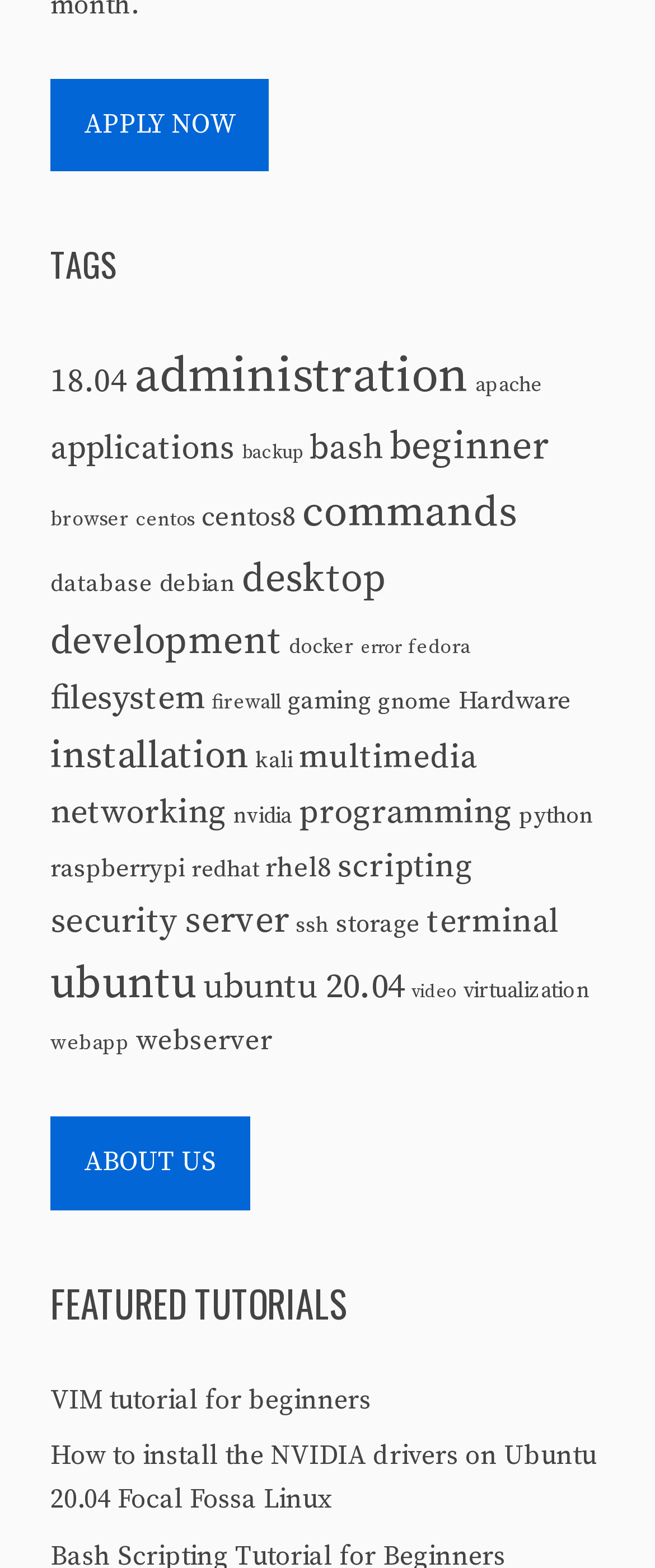Locate the bounding box coordinates of the area to click to fulfill this instruction: "View VIM tutorial for beginners". The bounding box should be presented as four float numbers between 0 and 1, in the order [left, top, right, bottom].

[0.077, 0.882, 0.567, 0.903]